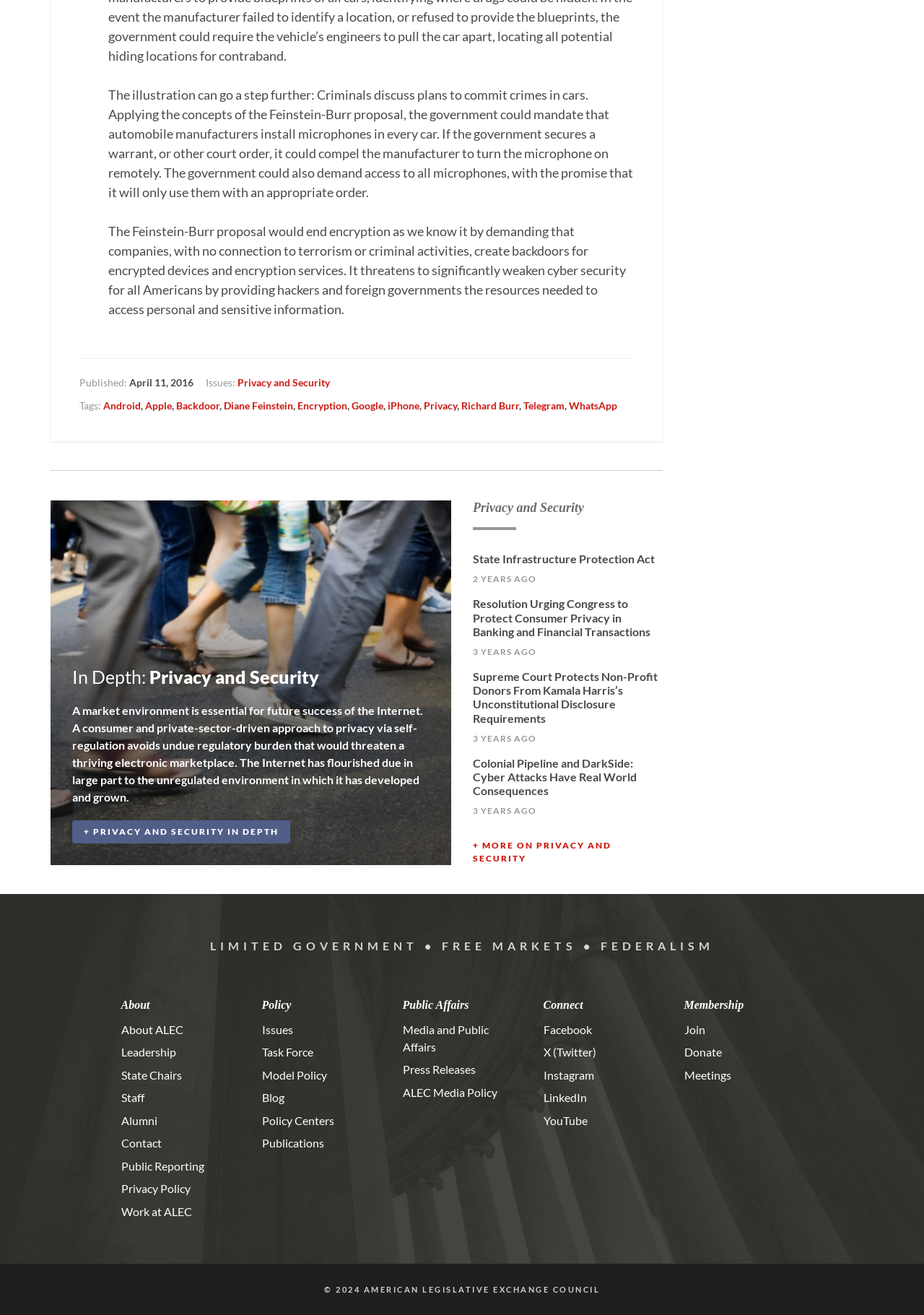Determine the bounding box coordinates for the area that needs to be clicked to fulfill this task: "Visit the 'About' page". The coordinates must be given as four float numbers between 0 and 1, i.e., [left, top, right, bottom].

[0.131, 0.759, 0.26, 0.77]